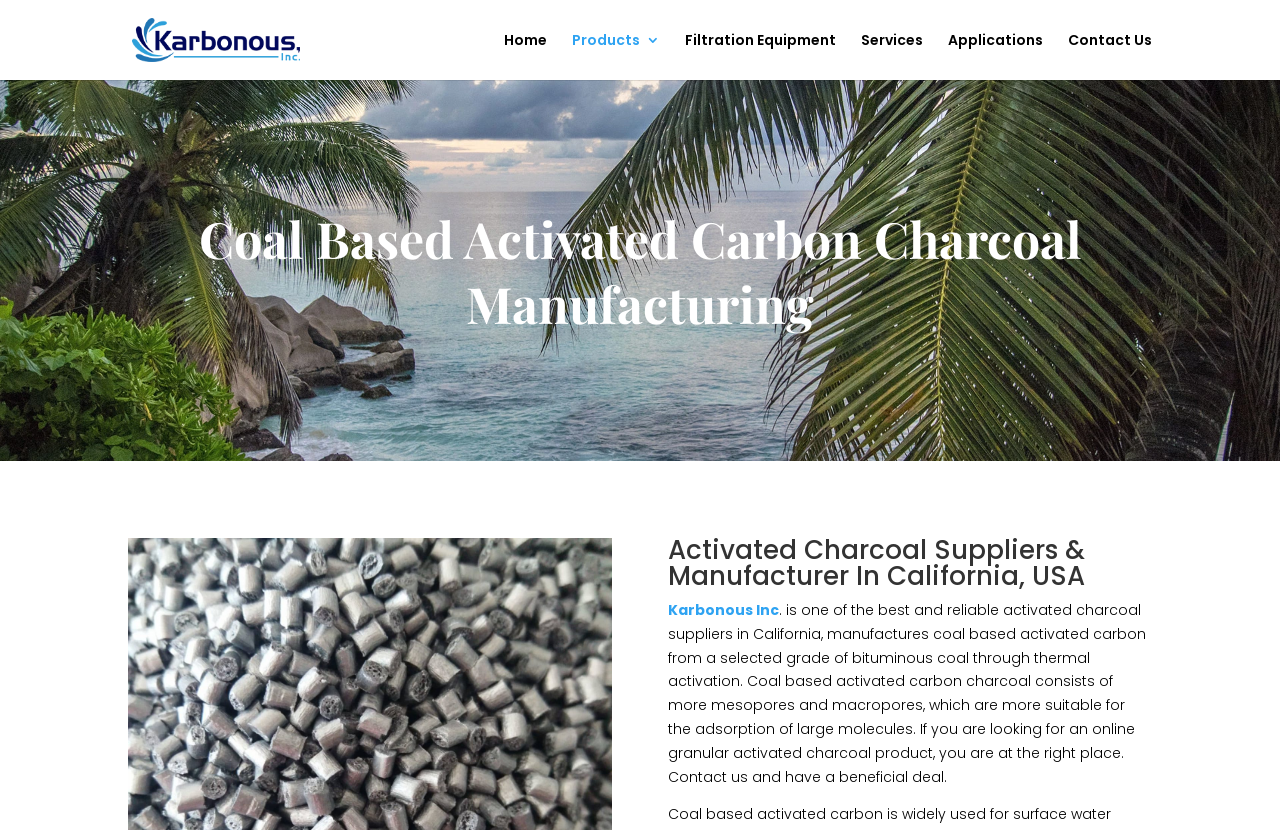What type of coal is used to manufacture activated carbon?
Refer to the screenshot and answer in one word or phrase.

Bituminous coal